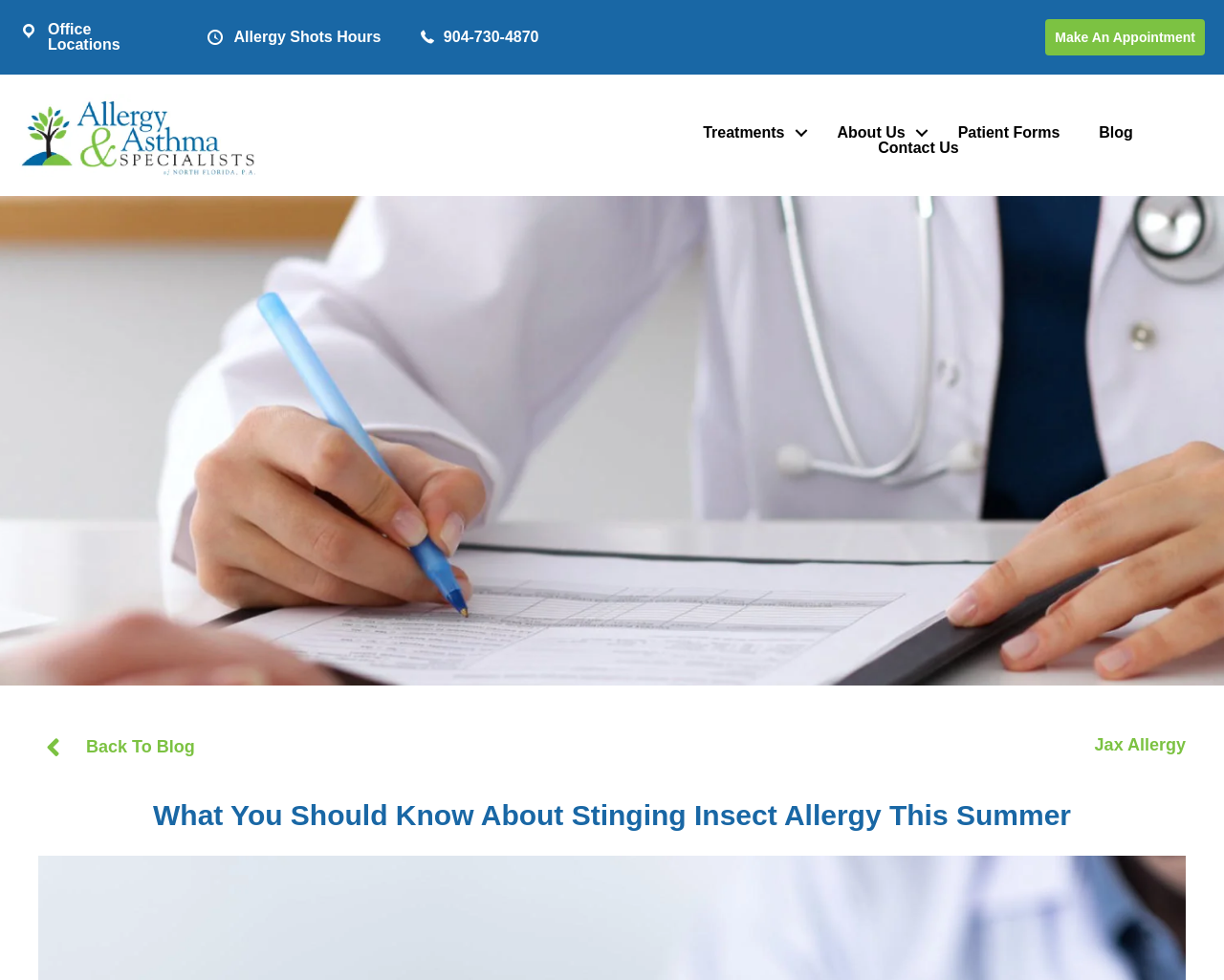Please find the bounding box coordinates of the element that must be clicked to perform the given instruction: "Contact Michael via phone". The coordinates should be four float numbers from 0 to 1, i.e., [left, top, right, bottom].

None